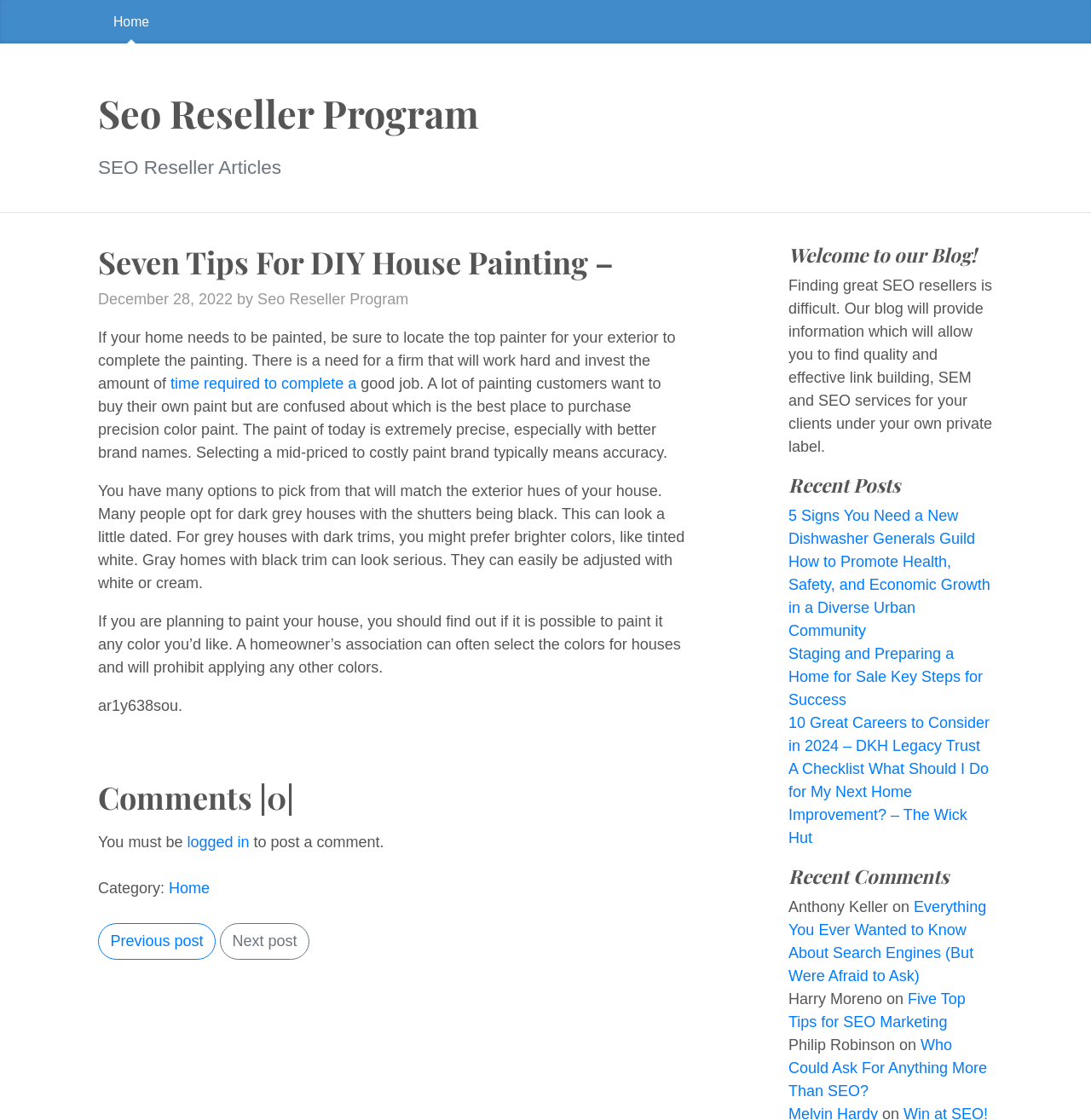Please find and give the text of the main heading on the webpage.

Seo Reseller Program